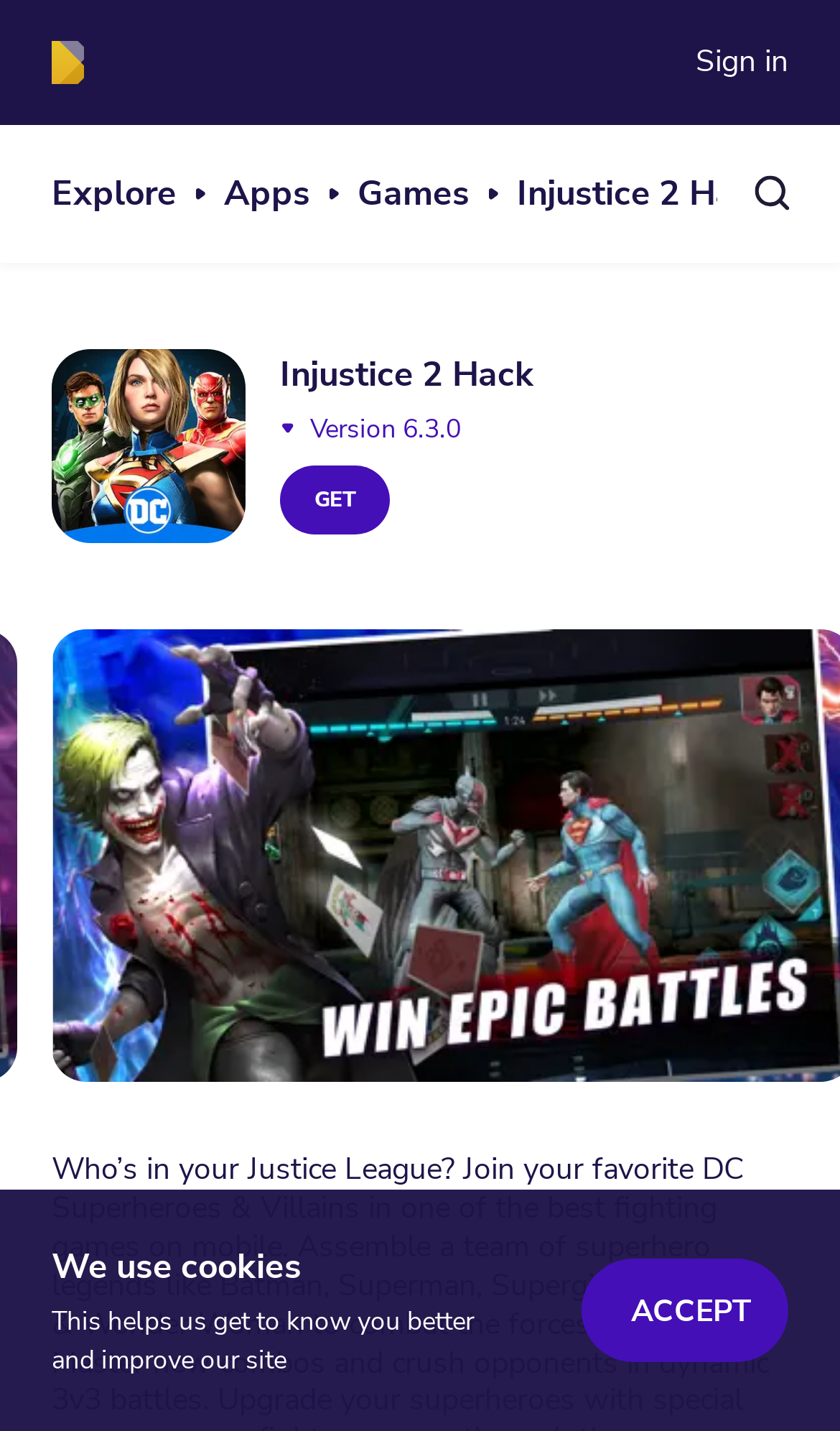What is the position of the 'Sign in' link on the page?
Refer to the image and provide a one-word or short phrase answer.

Top right